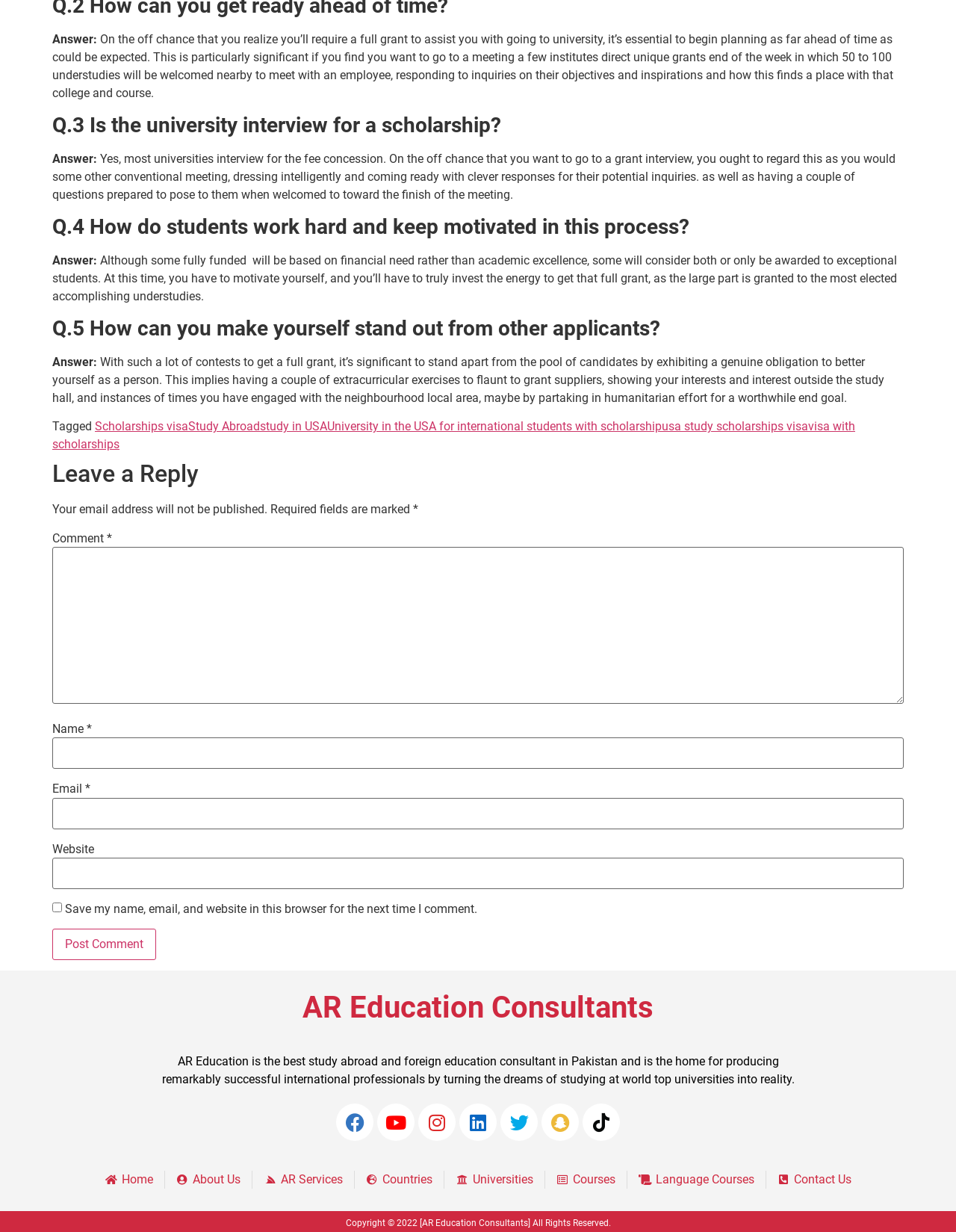What is the purpose of university interviews for scholarships?
Give a thorough and detailed response to the question.

Based on the webpage content, it is clear that university interviews for scholarships are conducted to assess not only the financial need of the student but also their academic excellence. This is evident from the answer to question 3, which states that universities interview for fee concessions and that students should regard this as a conventional meeting, dressing smartly and coming prepared with clever responses.